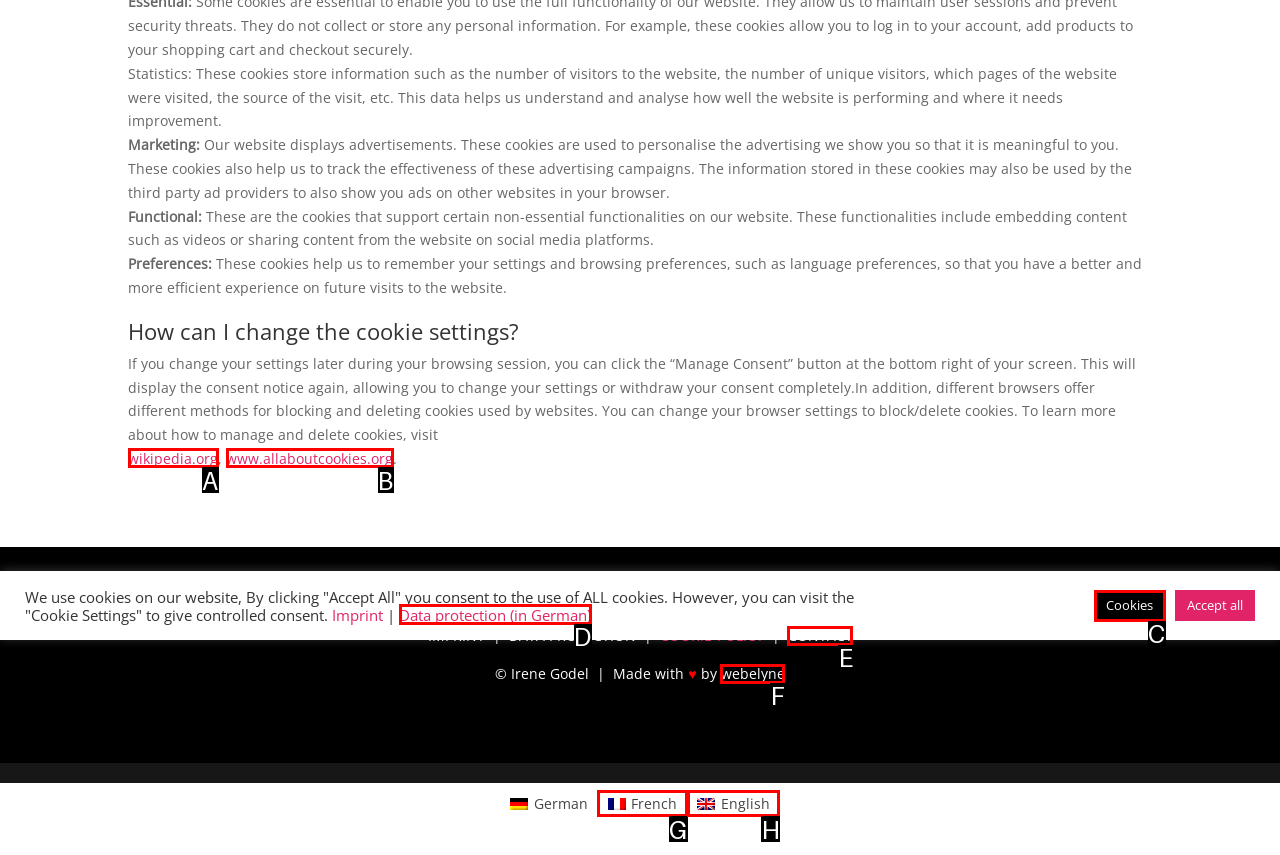Based on the description: WhatsApp, find the HTML element that matches it. Provide your answer as the letter of the chosen option.

None